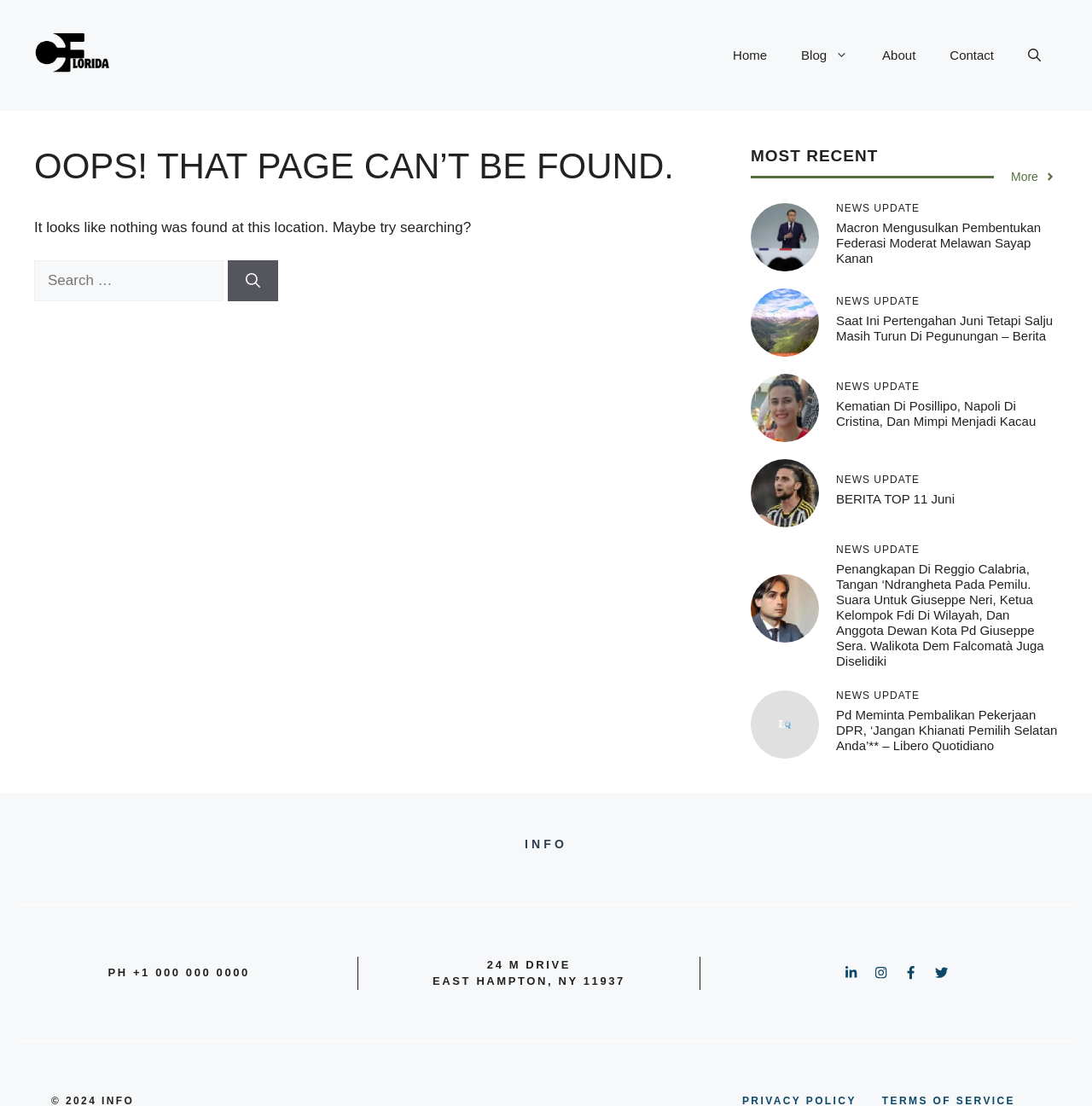What is the category of the news article with the title 'Macron Mengusulkan Pembentukan Federasi Moderat Melawan Sayap Kanan'?
Refer to the image and provide a one-word or short phrase answer.

NEWS UPDATE